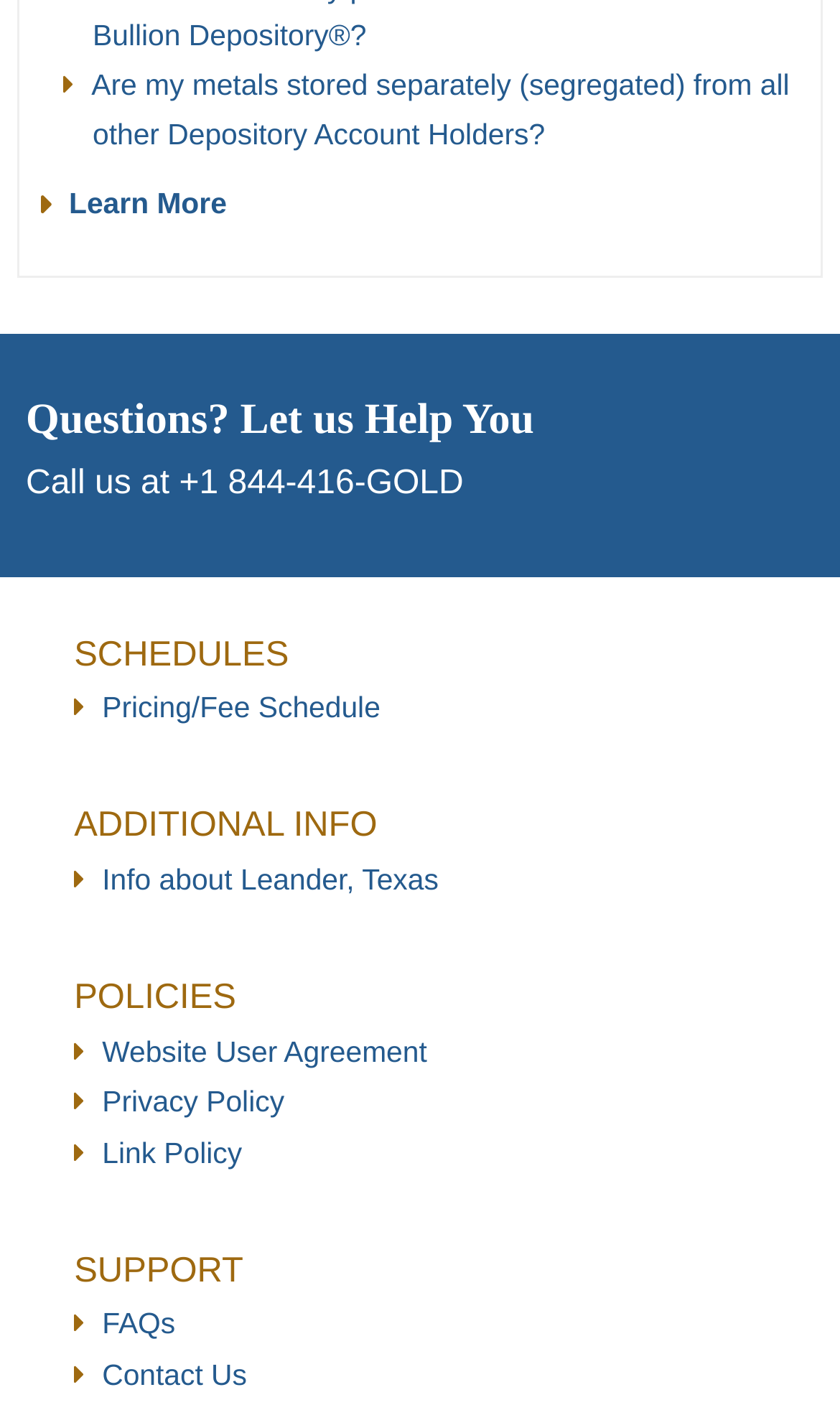Identify the bounding box coordinates of the region that should be clicked to execute the following instruction: "Learn more about frequent questions".

[0.082, 0.134, 0.27, 0.157]